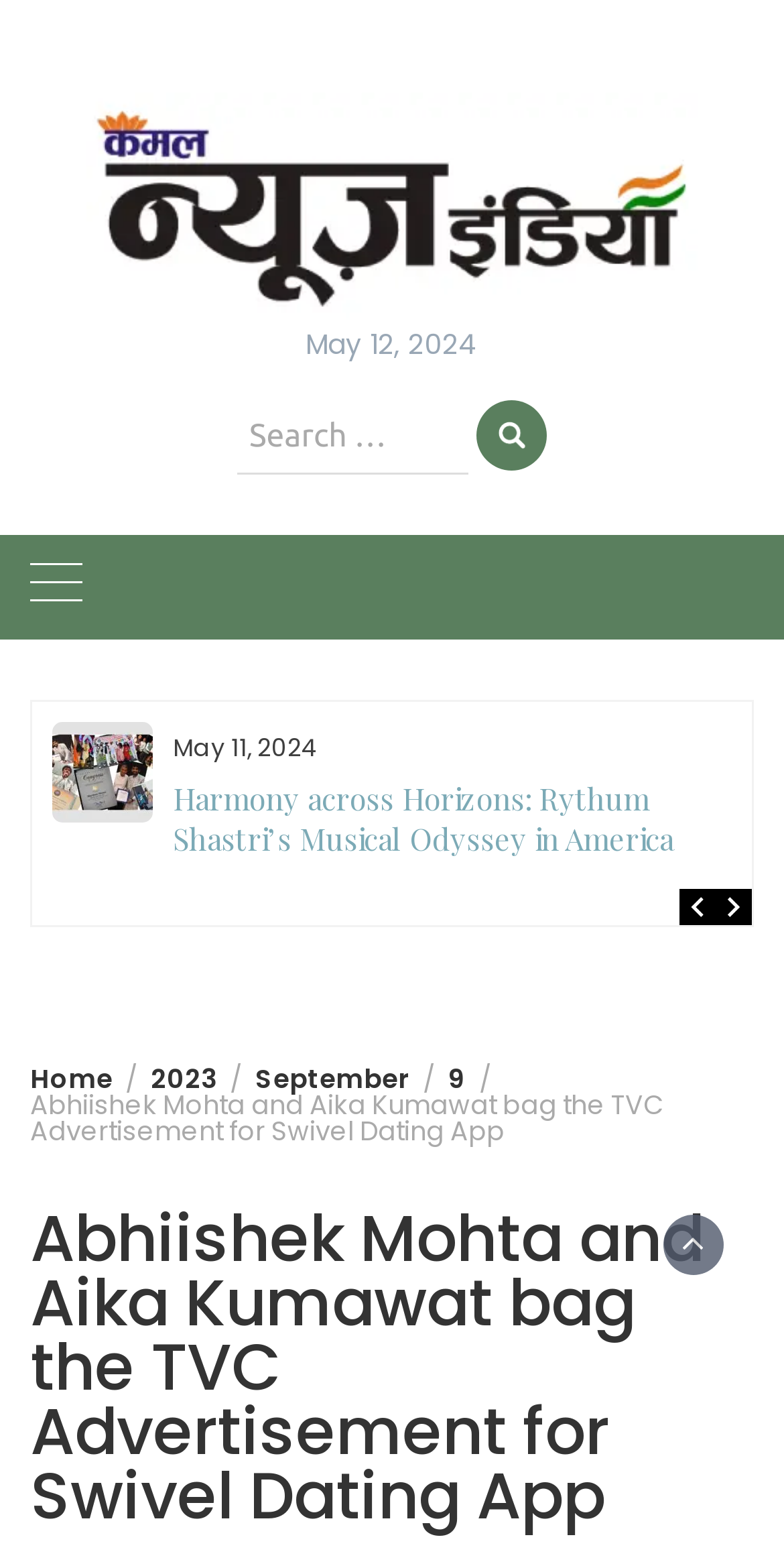What is the topic of the article below the main heading?
Use the information from the image to give a detailed answer to the question.

I looked at the heading element below the main heading and found the text 'SAFE West India 2024 addresses India’s Growing Security Market, Projected to reach USD 7.36 Billion by 2029', which indicates the topic of the article.